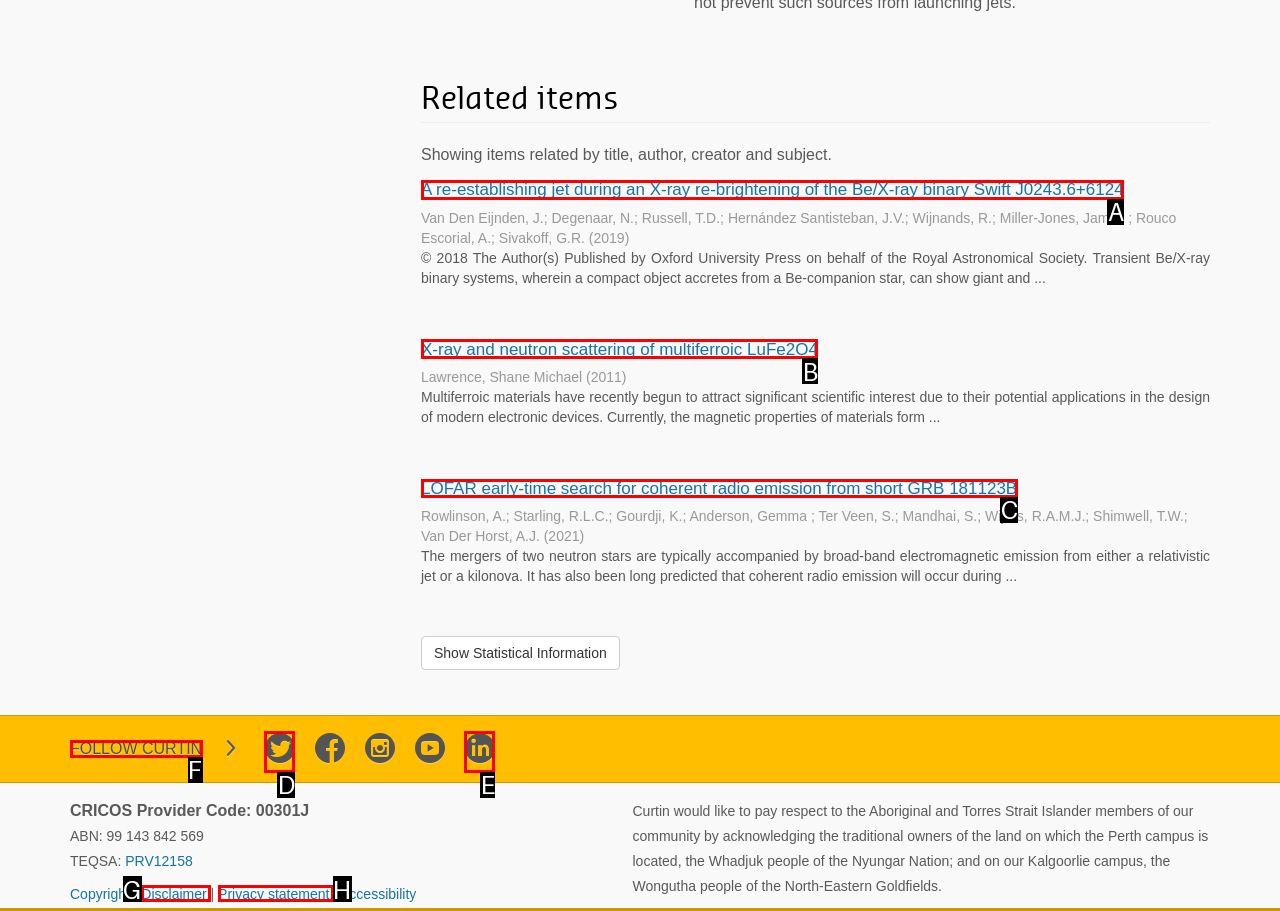Identify the correct HTML element to click for the task: Read the abstract of the paper 'LOFAR early-time search for coherent radio emission from short GRB 181123B'. Provide the letter of your choice.

C